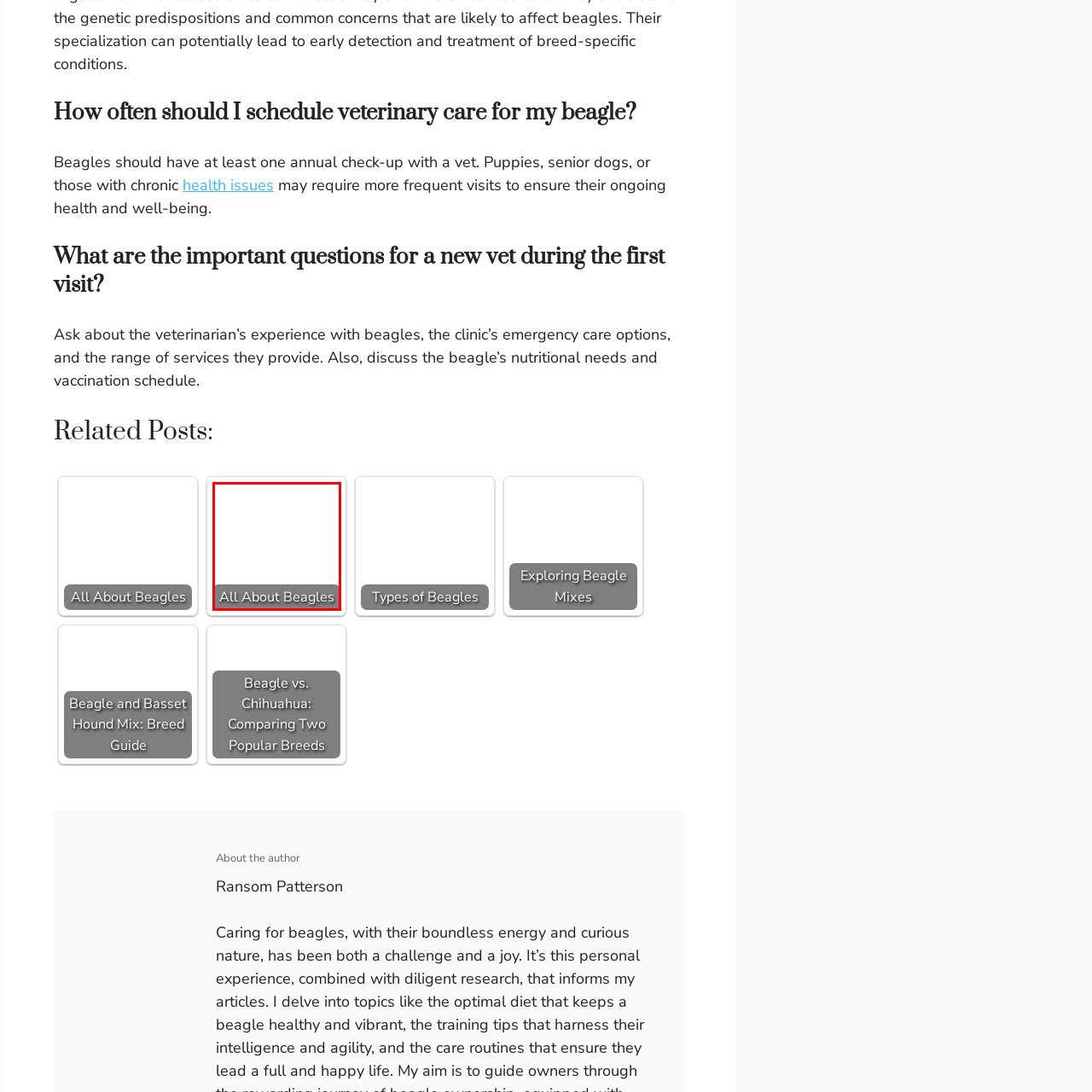Please scrutinize the image encapsulated by the red bounding box and provide an elaborate answer to the next question based on the details in the image: What is the color of the button inviting readers to explore more about beagle care?

The design of the webpage features a straightforward grey button with white text, which invites readers to explore more about beagle care and related topics.